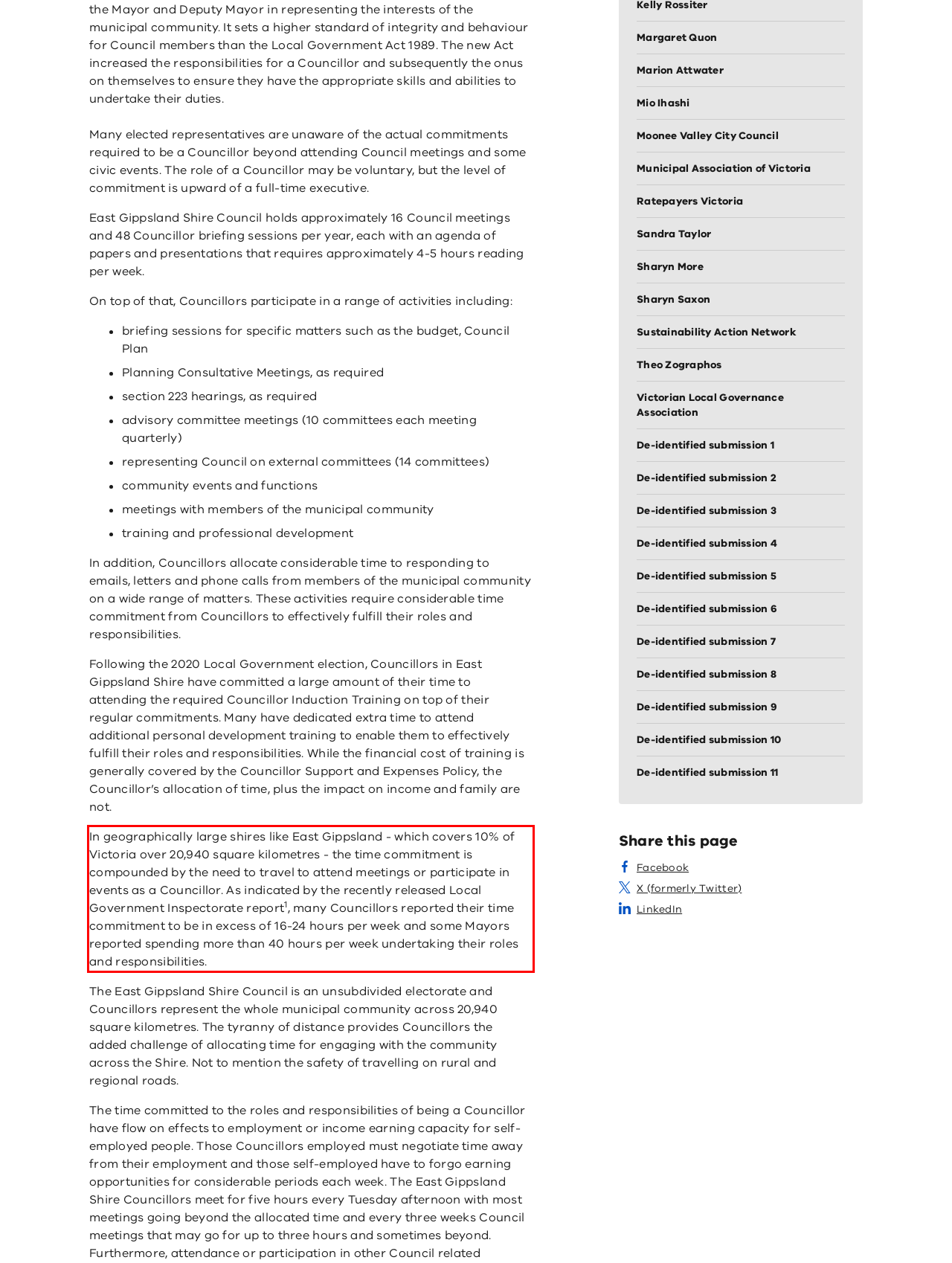From the screenshot of the webpage, locate the red bounding box and extract the text contained within that area.

In geographically large shires like East Gippsland - which covers 10% of Victoria over 20,940 square kilometres - the time commitment is compounded by the need to travel to attend meetings or participate in events as a Councillor. As indicated by the recently released Local Government Inspectorate report1, many Councillors reported their time commitment to be in excess of 16-24 hours per week and some Mayors reported spending more than 40 hours per week undertaking their roles and responsibilities.